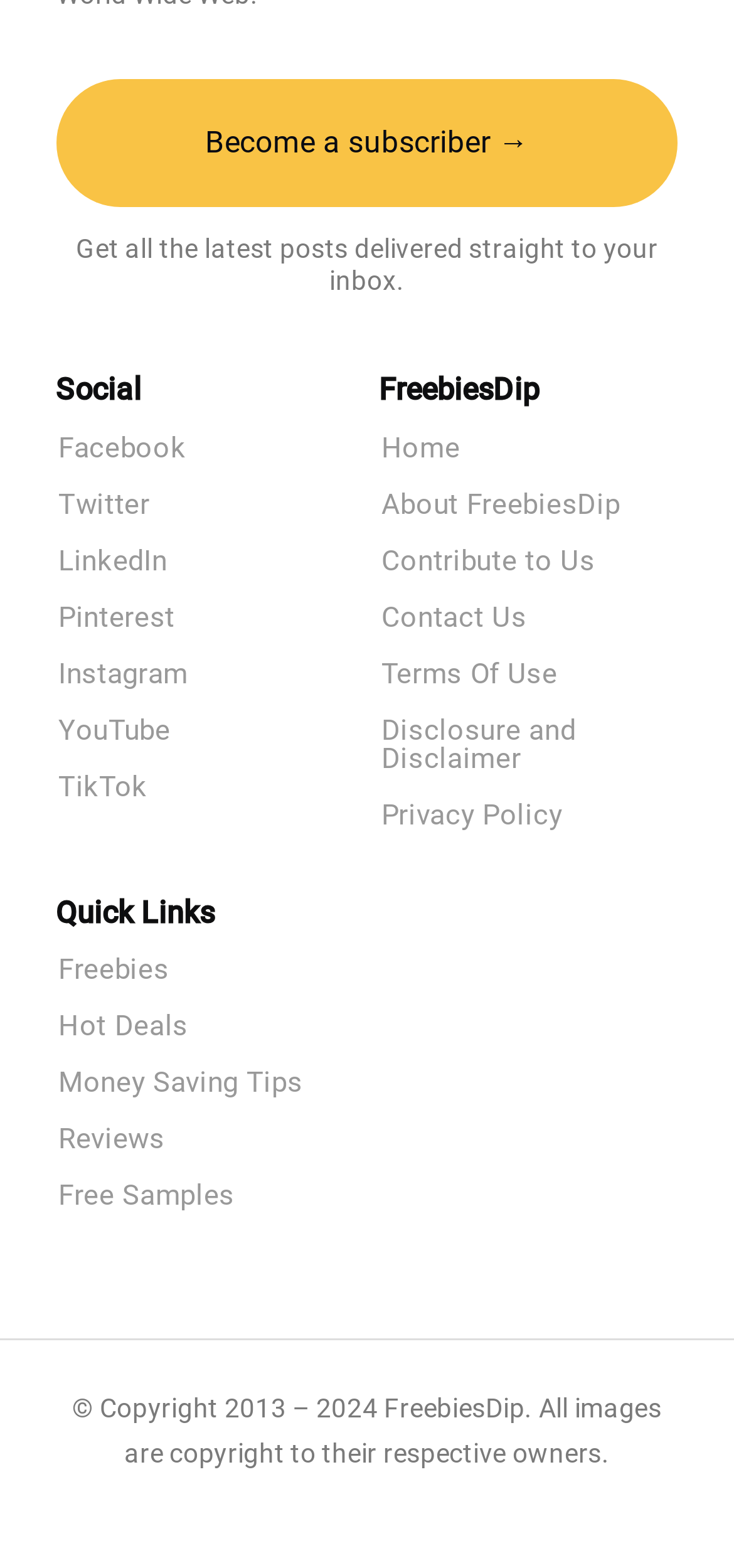What is the copyright year range of the website?
From the image, respond using a single word or phrase.

2013 – 2024